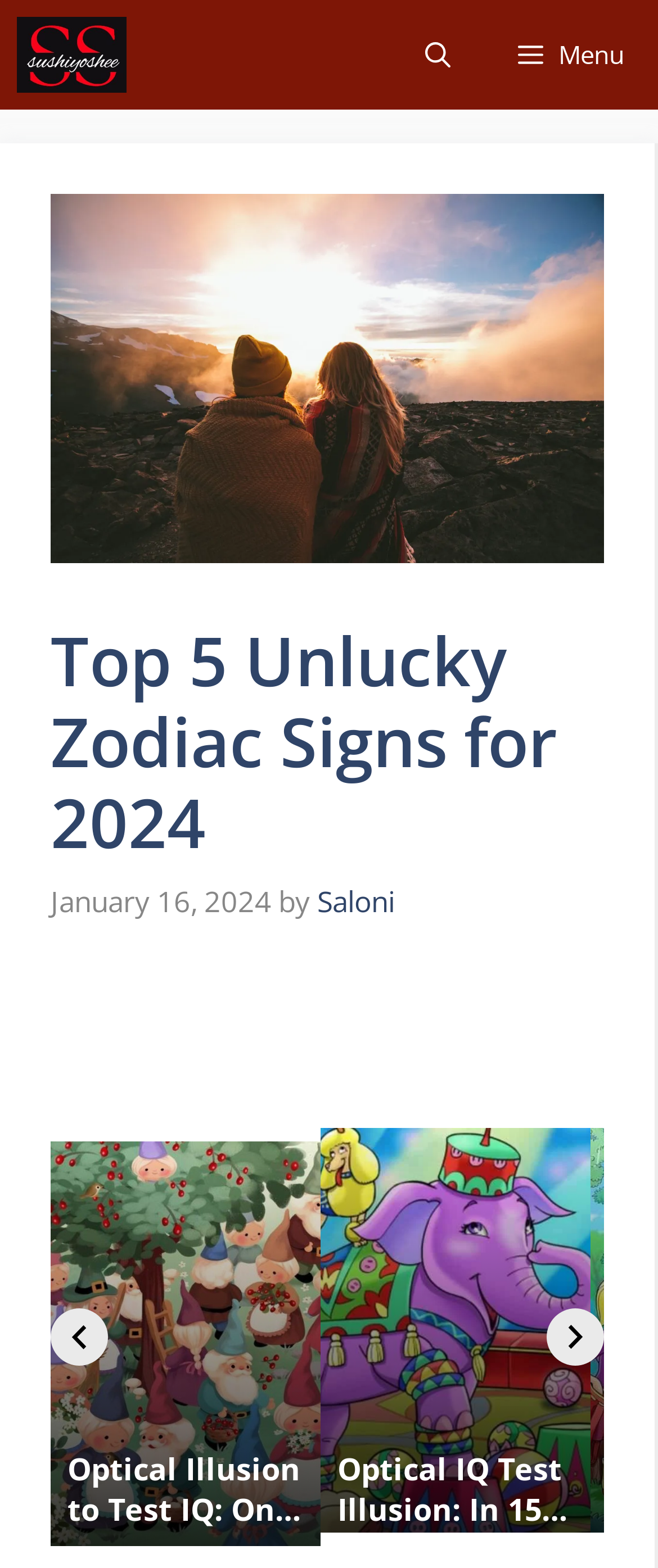Determine the bounding box coordinates of the clickable region to carry out the instruction: "Read the article about Top 5 Unlucky Zodiac Signs for 2024".

[0.077, 0.395, 0.918, 0.55]